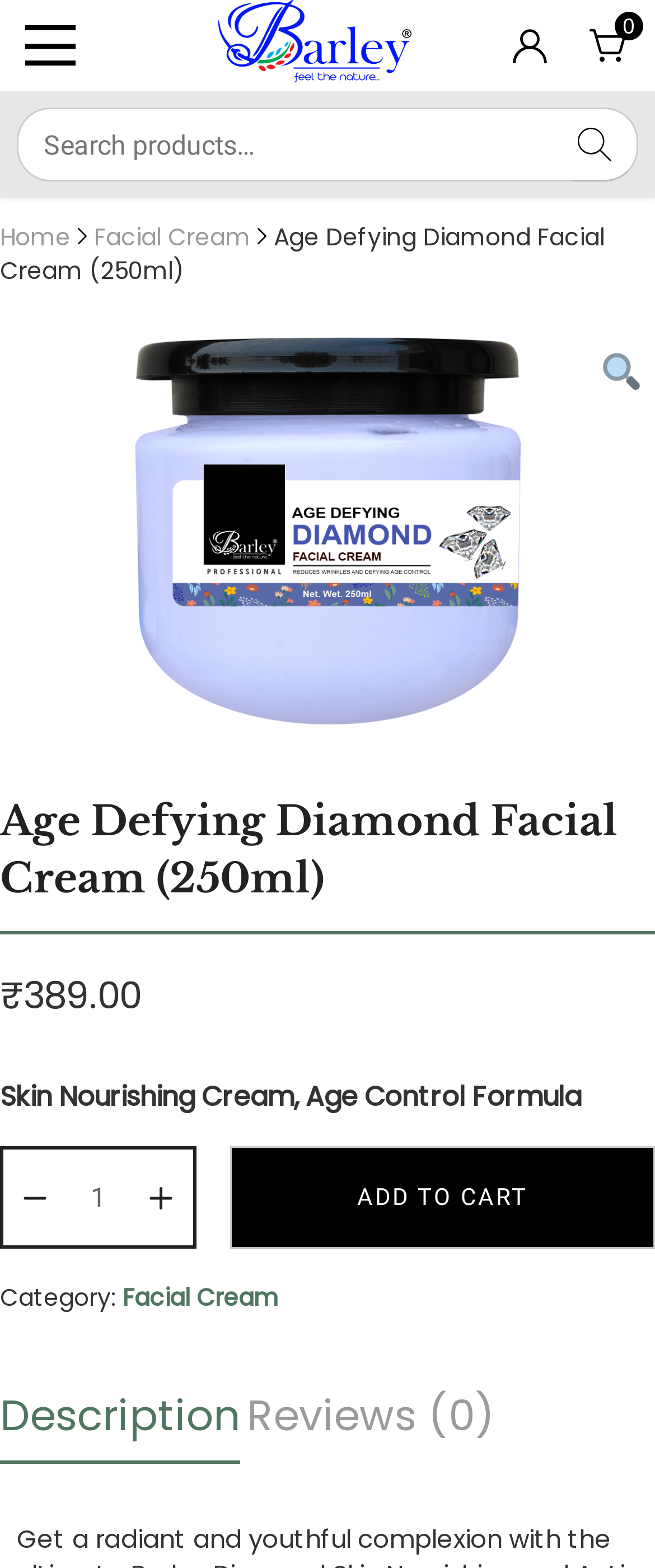How many reviews are there for this product?
Please answer using one word or phrase, based on the screenshot.

0